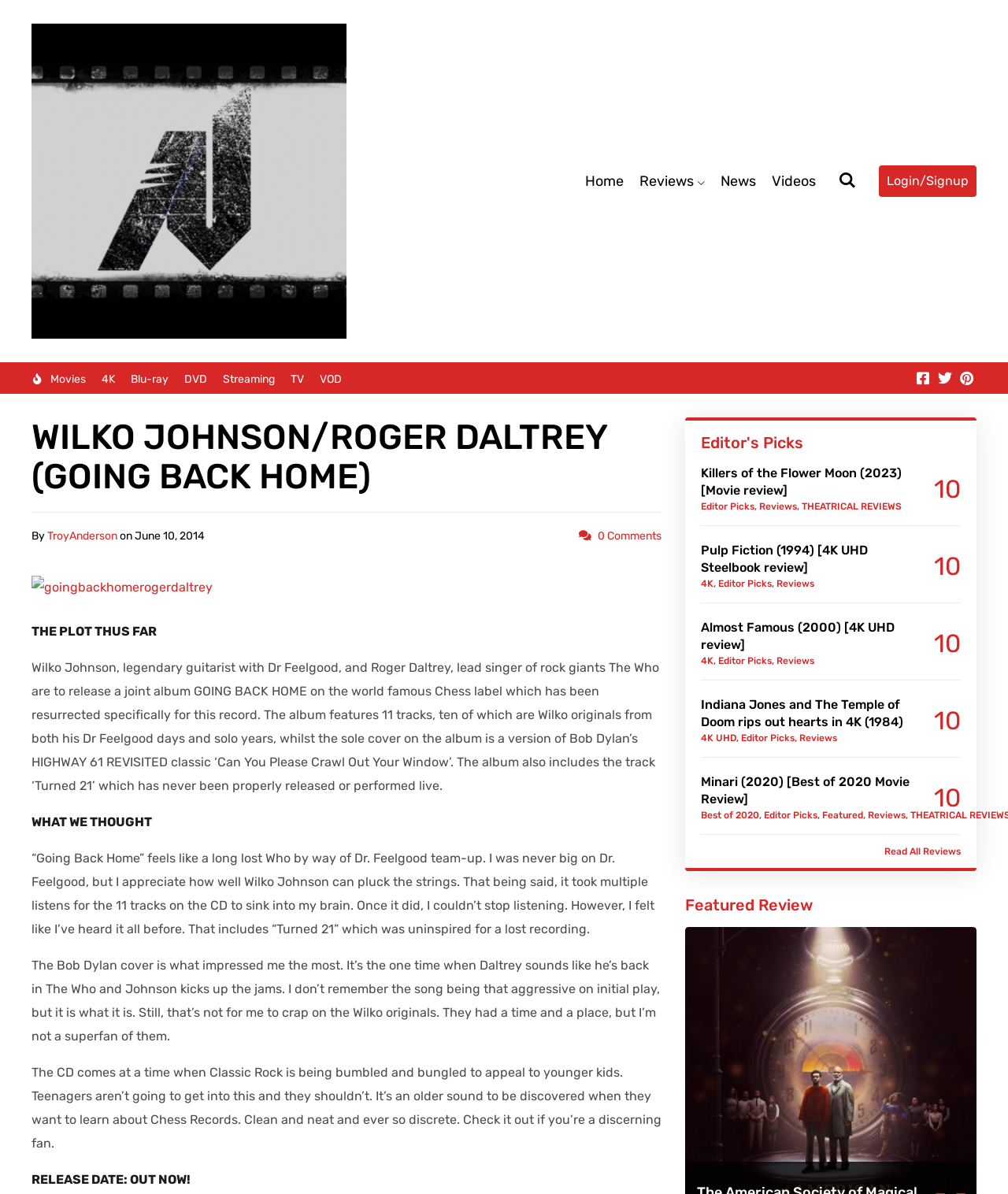Extract the bounding box for the UI element that matches this description: "Read All Reviews".

[0.877, 0.708, 0.953, 0.718]